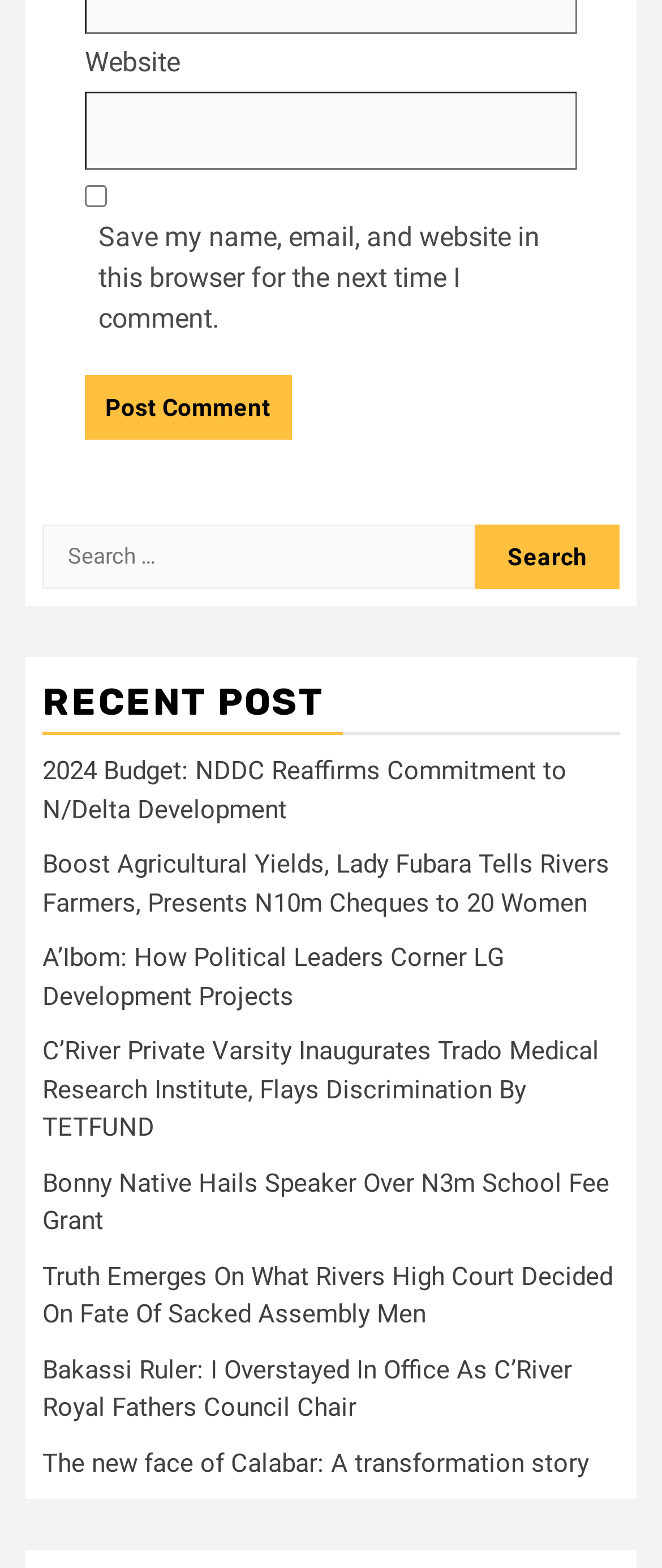What is the label of the first button?
Refer to the image and give a detailed answer to the question.

The first button on the webpage is labeled 'Post Comment', which suggests that it is used to submit a comment.